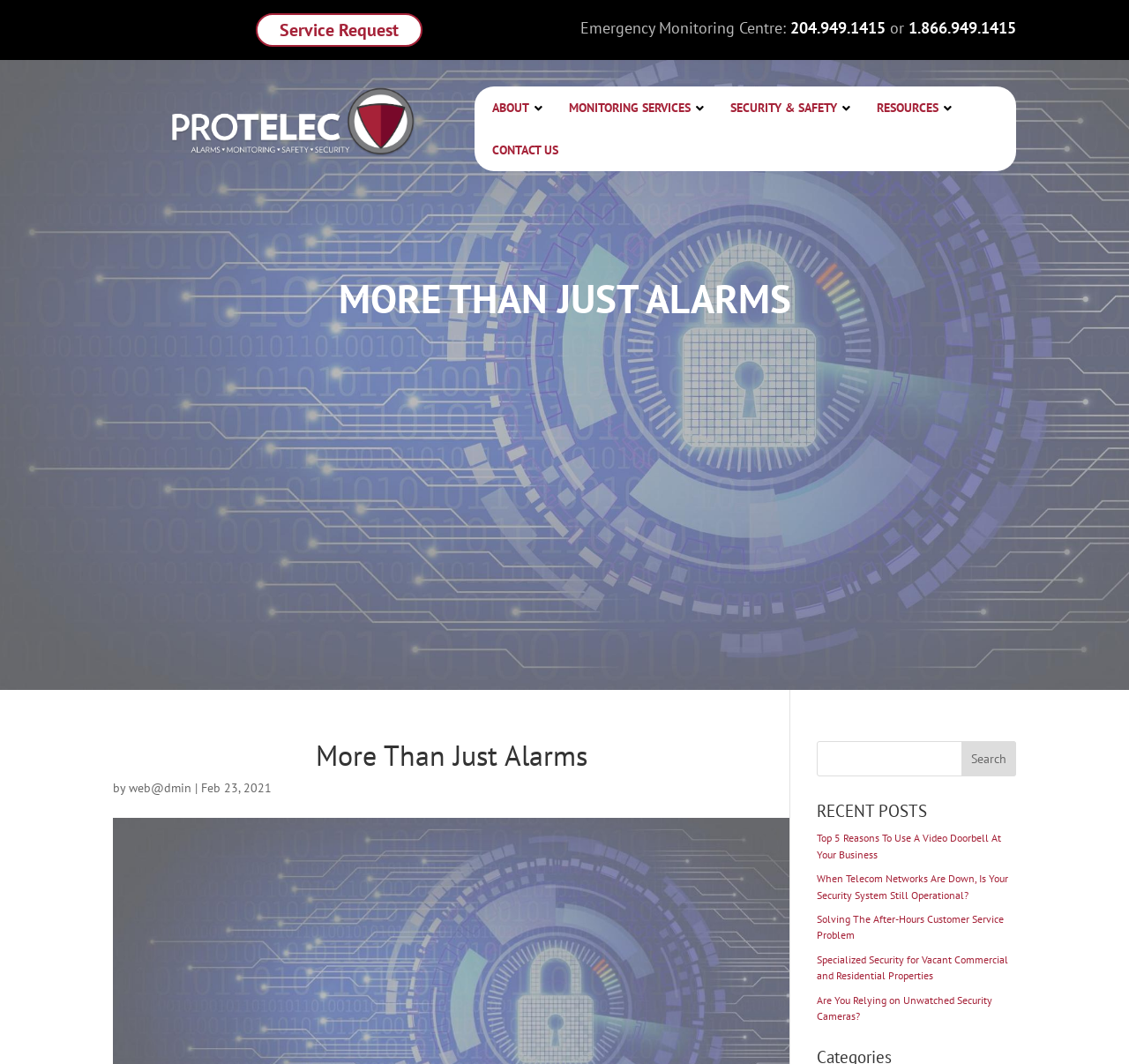Determine the bounding box coordinates of the target area to click to execute the following instruction: "Read the recent post about video doorbells."

[0.723, 0.781, 0.887, 0.809]